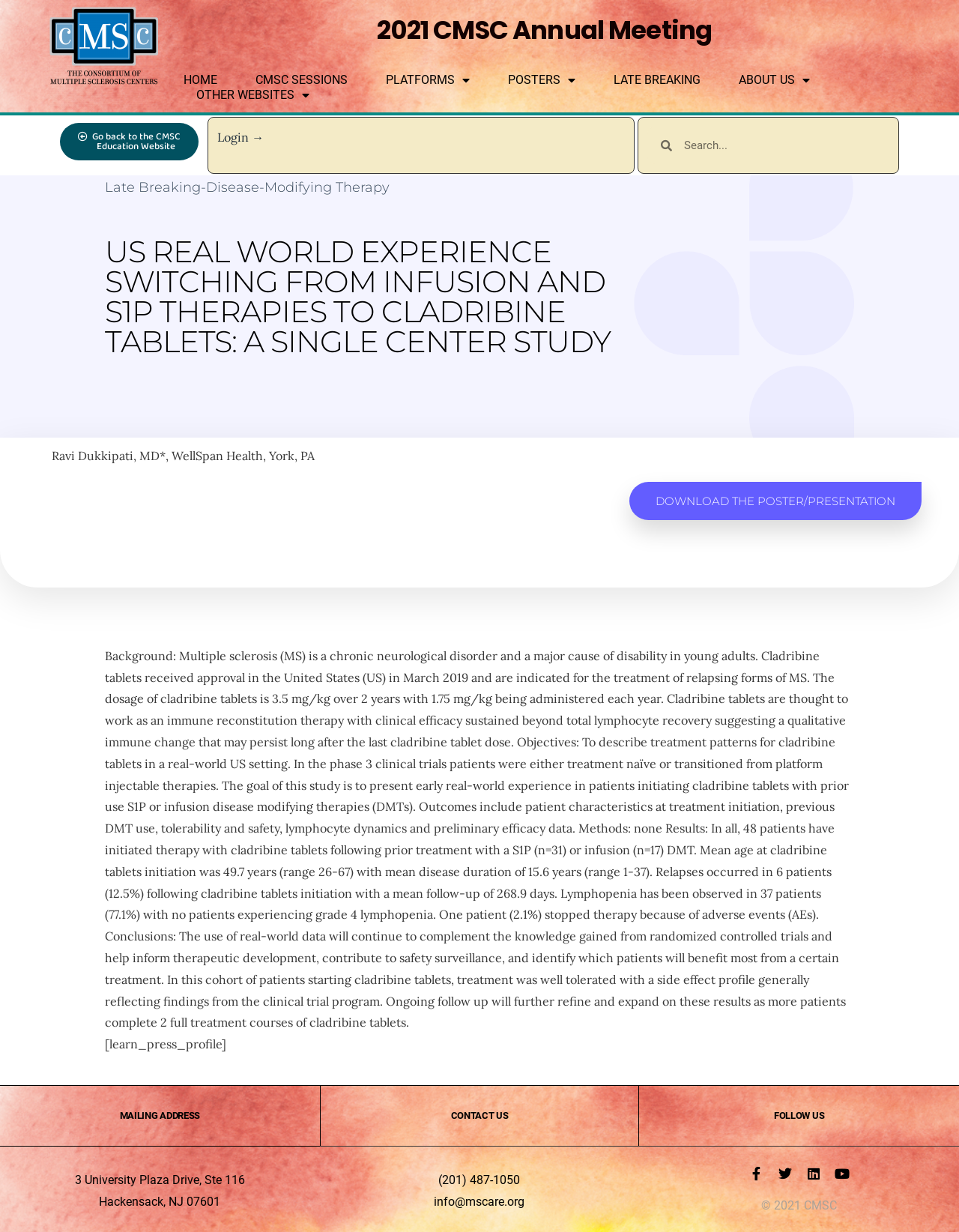What is the phone number of the organization?
Refer to the image and give a detailed answer to the question.

I found the answer by looking at the StaticText element which presents the contact information of the organization, specifically the part that mentions the phone number.